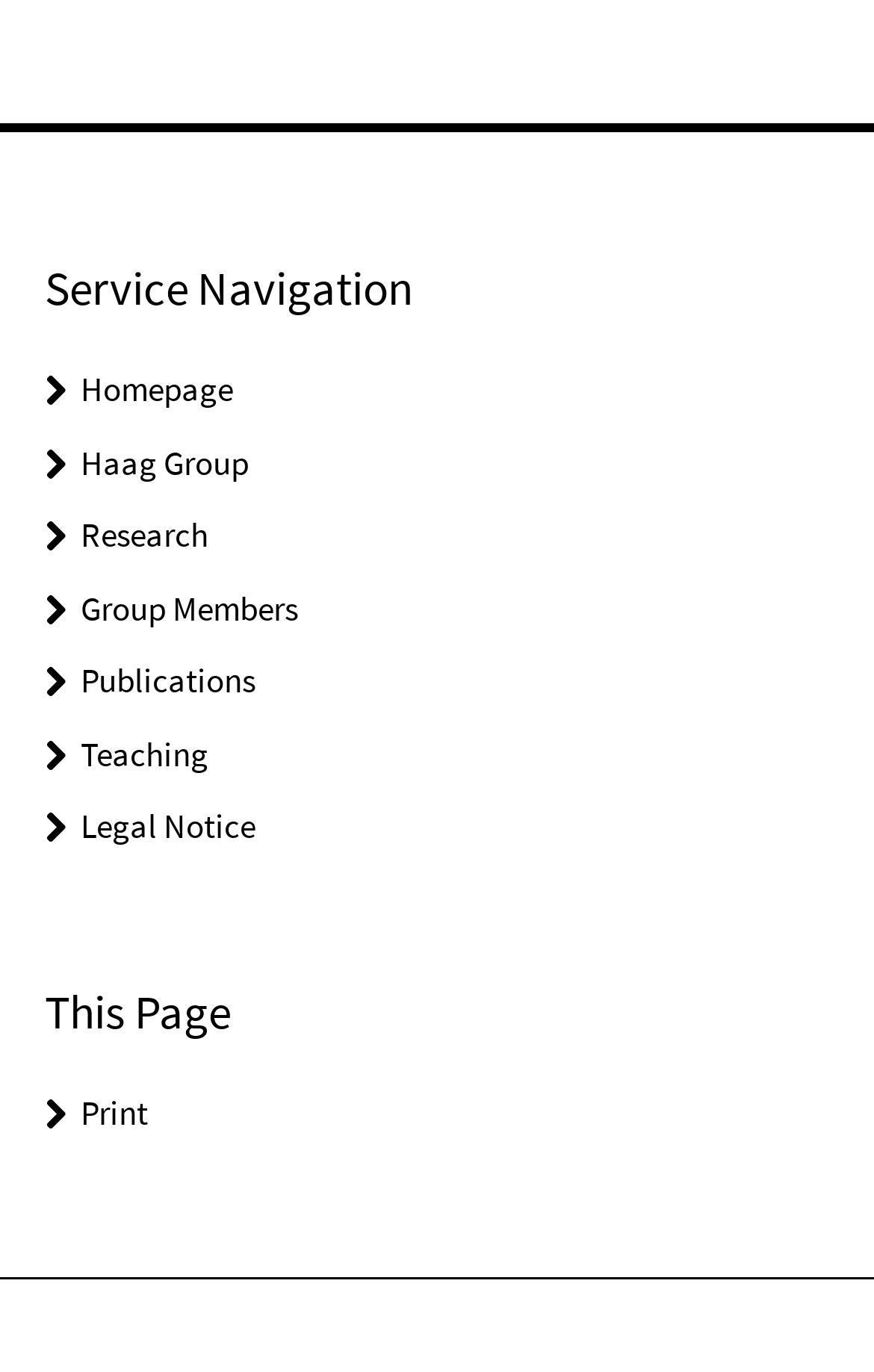Locate the UI element that matches the description Research in the webpage screenshot. Return the bounding box coordinates in the format (top-left x, top-left y, bottom-right x, bottom-right y), with values ranging from 0 to 1.

[0.092, 0.375, 0.238, 0.406]